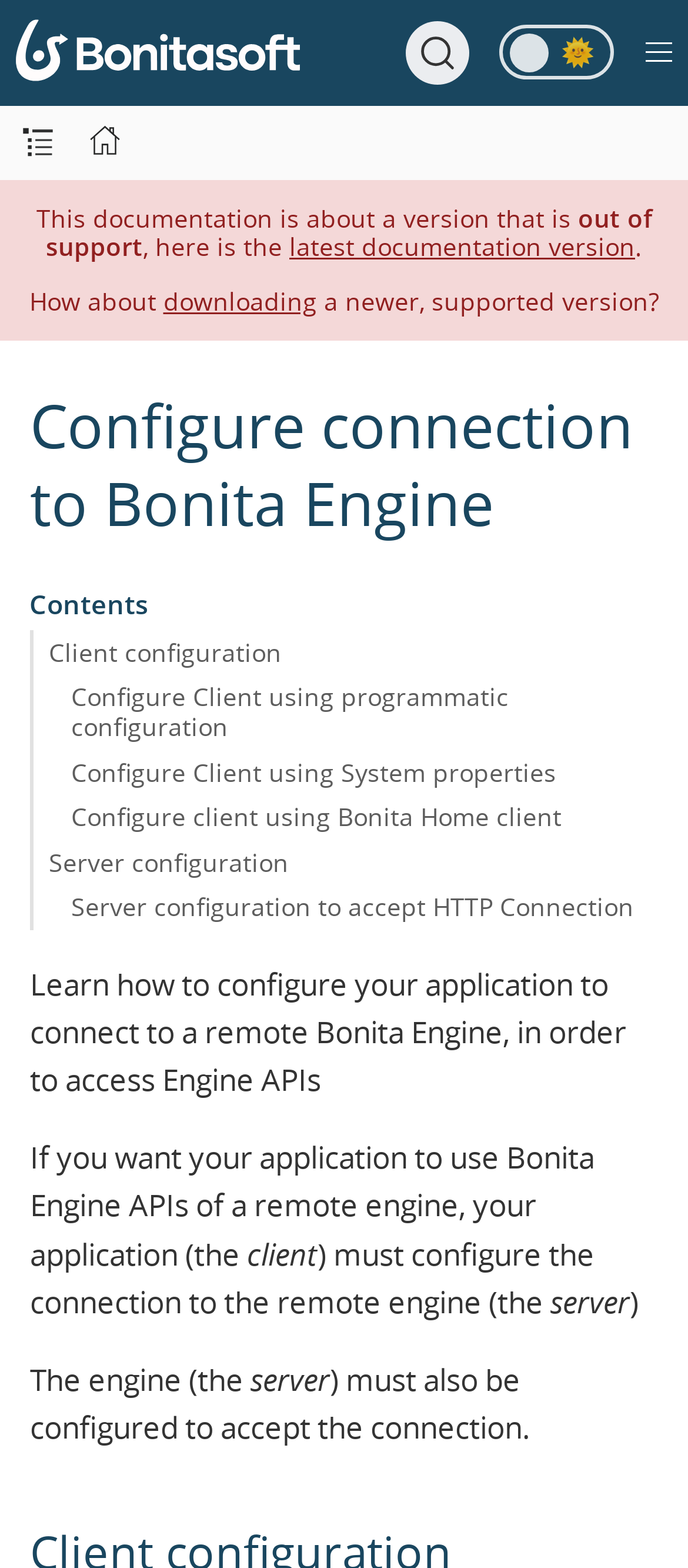Determine the bounding box coordinates of the clickable element to achieve the following action: 'View Configure Client using programmatic configuration'. Provide the coordinates as four float values between 0 and 1, formatted as [left, top, right, bottom].

[0.044, 0.43, 0.956, 0.478]